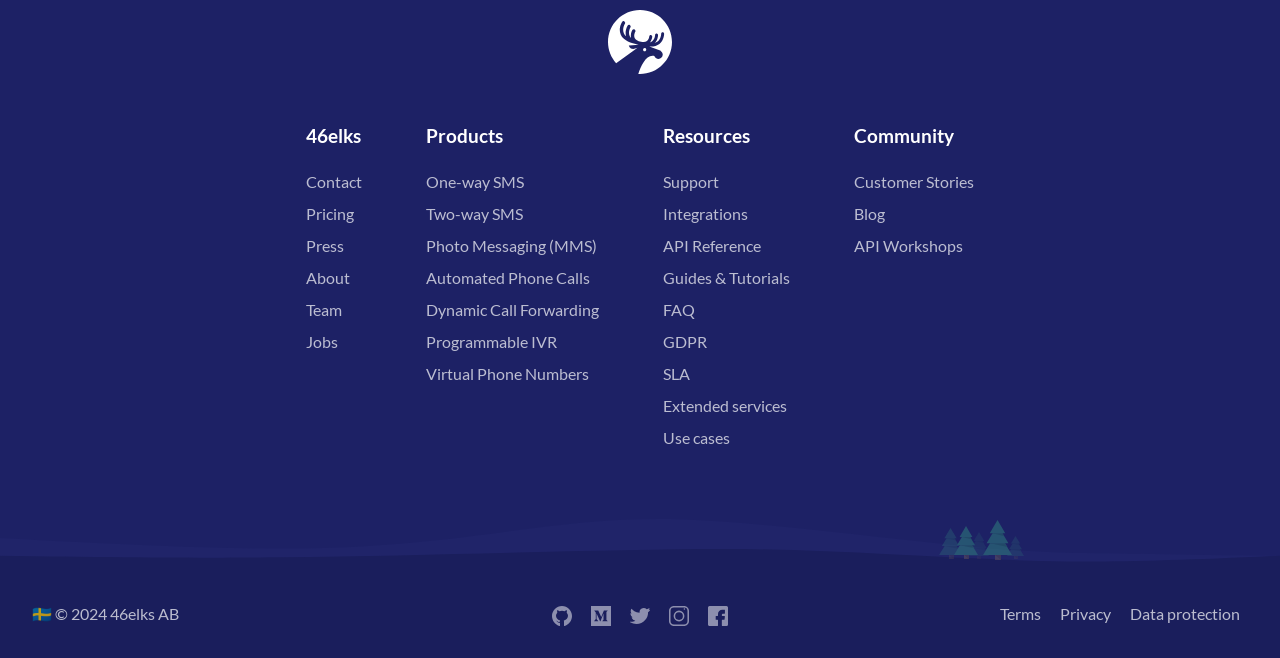Reply to the question with a single word or phrase:
What is the copyright information?

2024 46elks AB